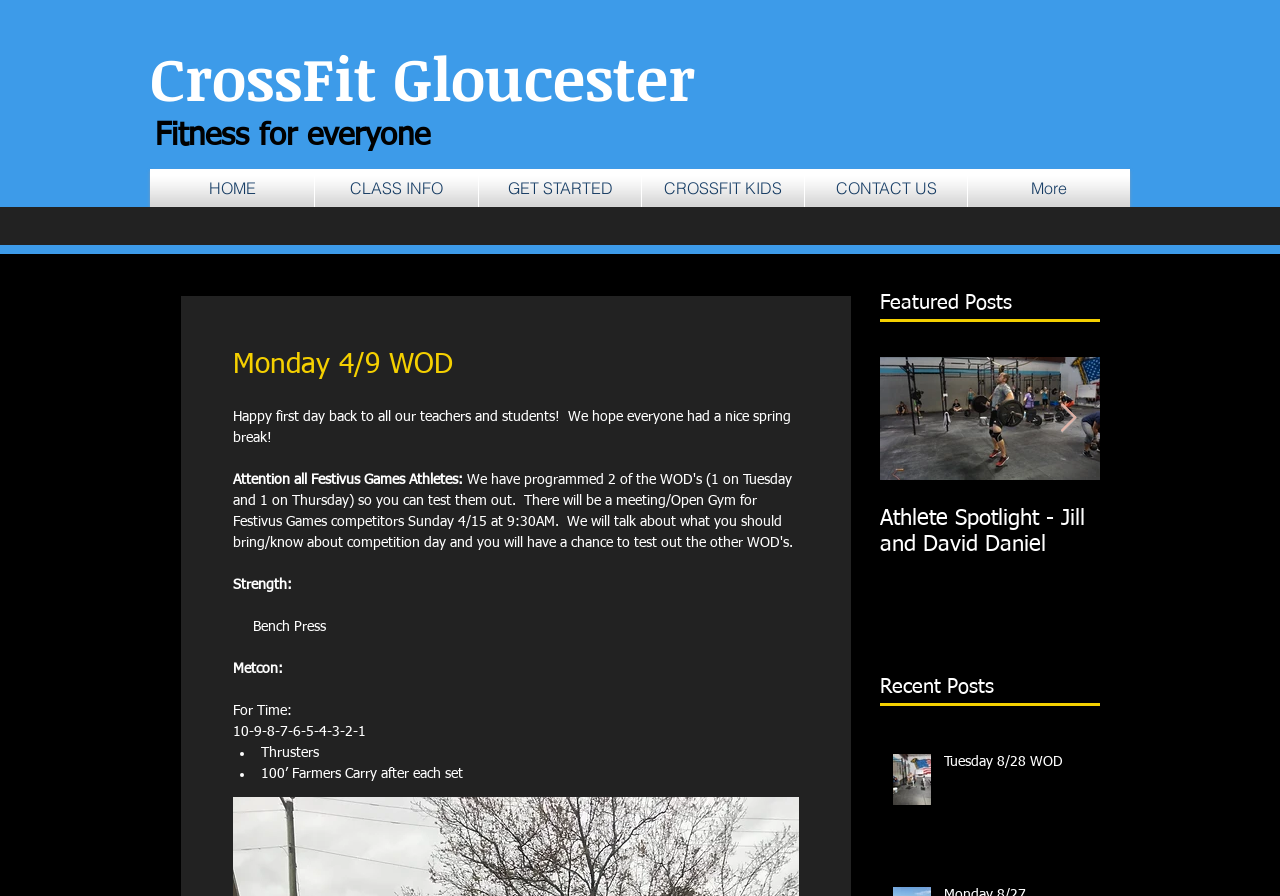Answer the question with a brief word or phrase:
What is the name of the CrossFit gym?

CrossFit Gloucester